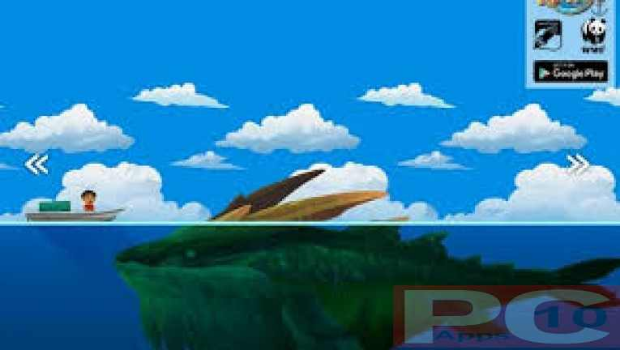Please give a succinct answer using a single word or phrase:
What is partially visible below the surface?

A massive, dark green fish or sea monster